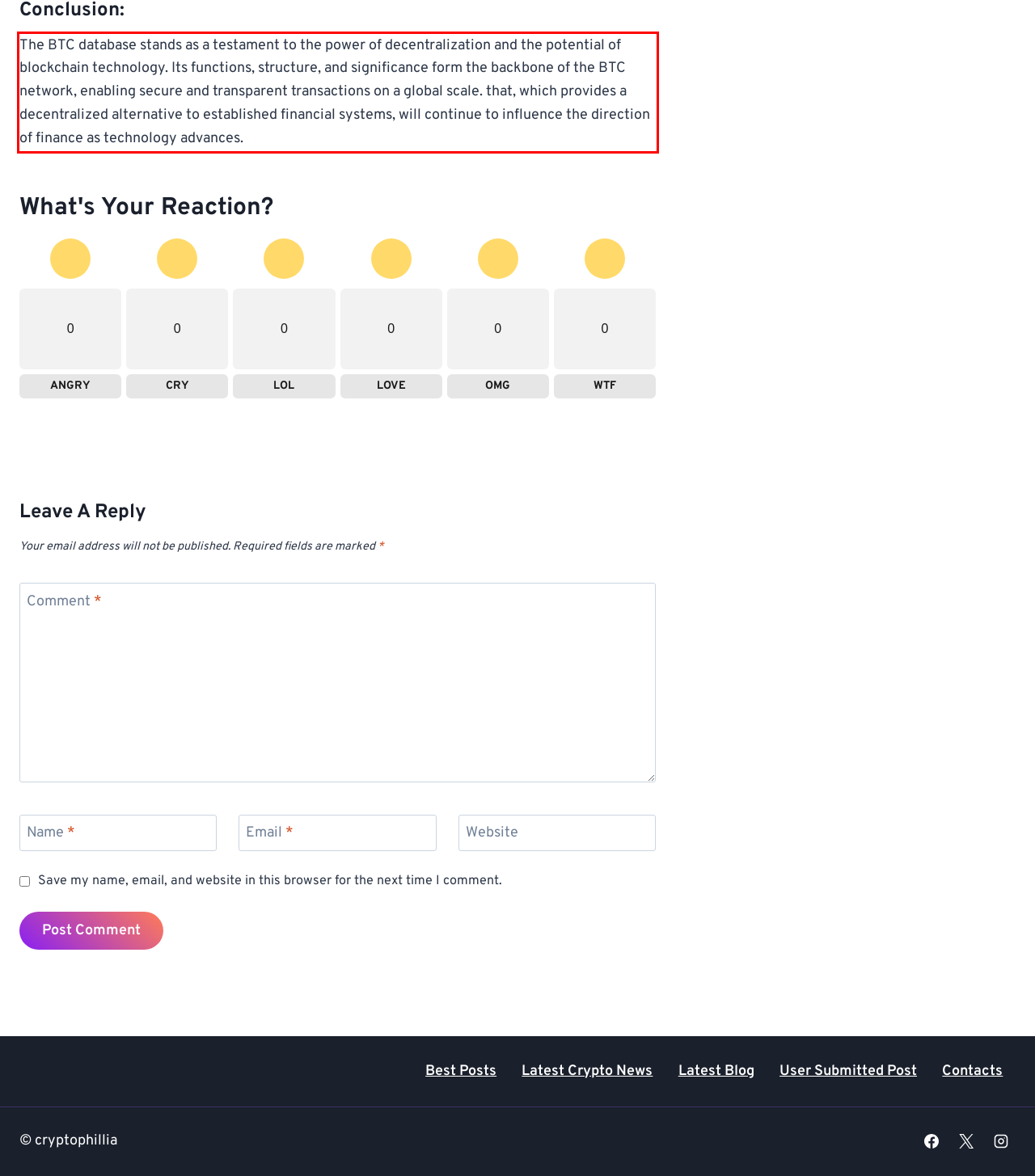Analyze the screenshot of the webpage that features a red bounding box and recognize the text content enclosed within this red bounding box.

The BTC database stands as a testament to the power of decentralization and the potential of blockchain technology. Its functions, structure, and significance form the backbone of the BTC network, enabling secure and transparent transactions on a global scale. that, which provides a decentralized alternative to established financial systems, will continue to influence the direction of finance as technology advances.